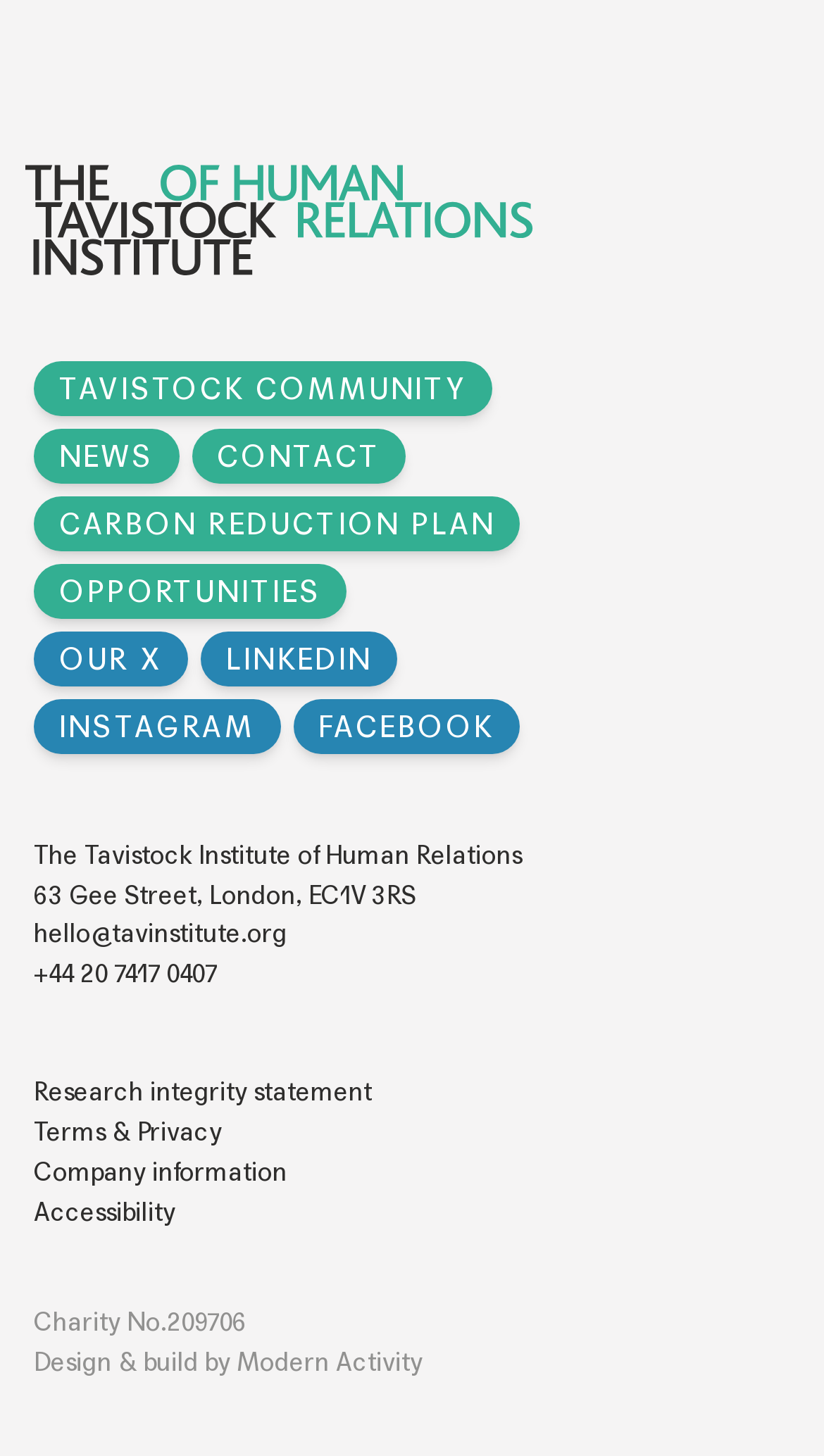Determine the bounding box coordinates of the clickable element to achieve the following action: 'Check opportunities'. Provide the coordinates as four float values between 0 and 1, formatted as [left, top, right, bottom].

[0.041, 0.387, 0.421, 0.425]